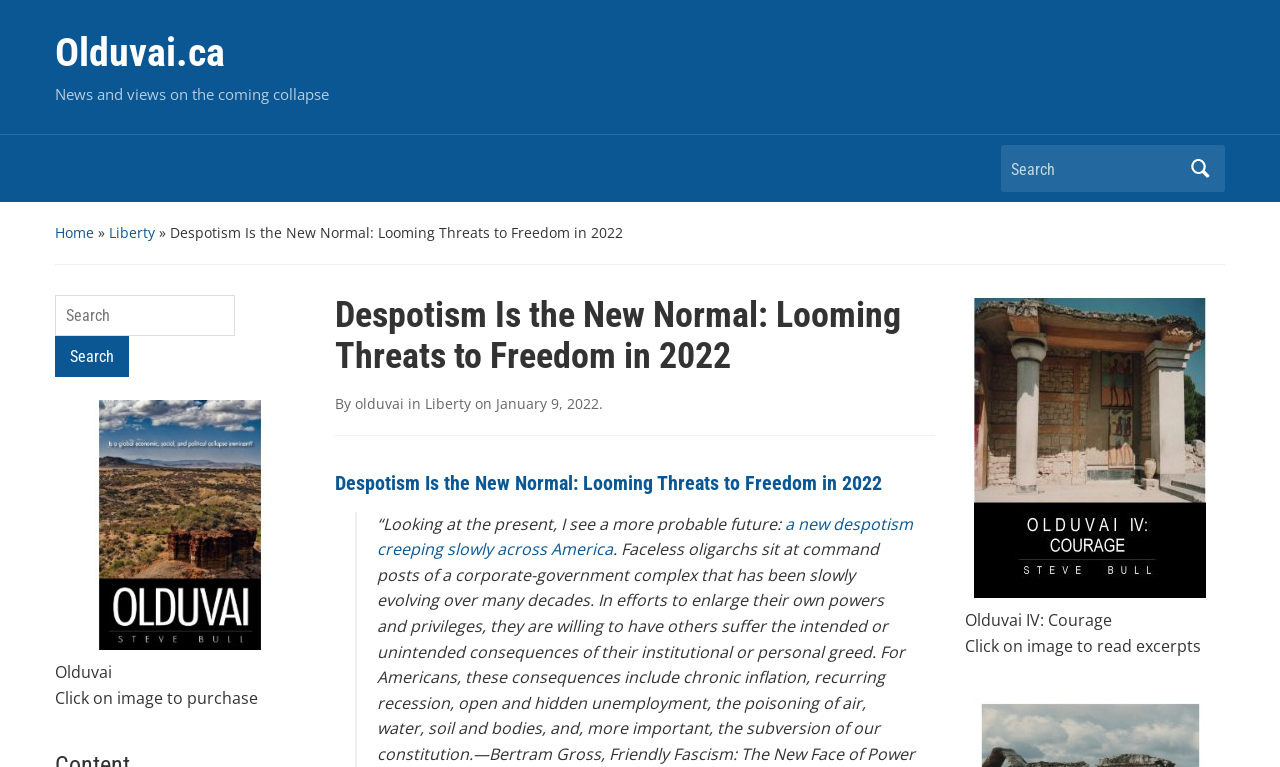Locate the bounding box of the UI element described by: "Confused About What To Believe?" in the given webpage screenshot.

None